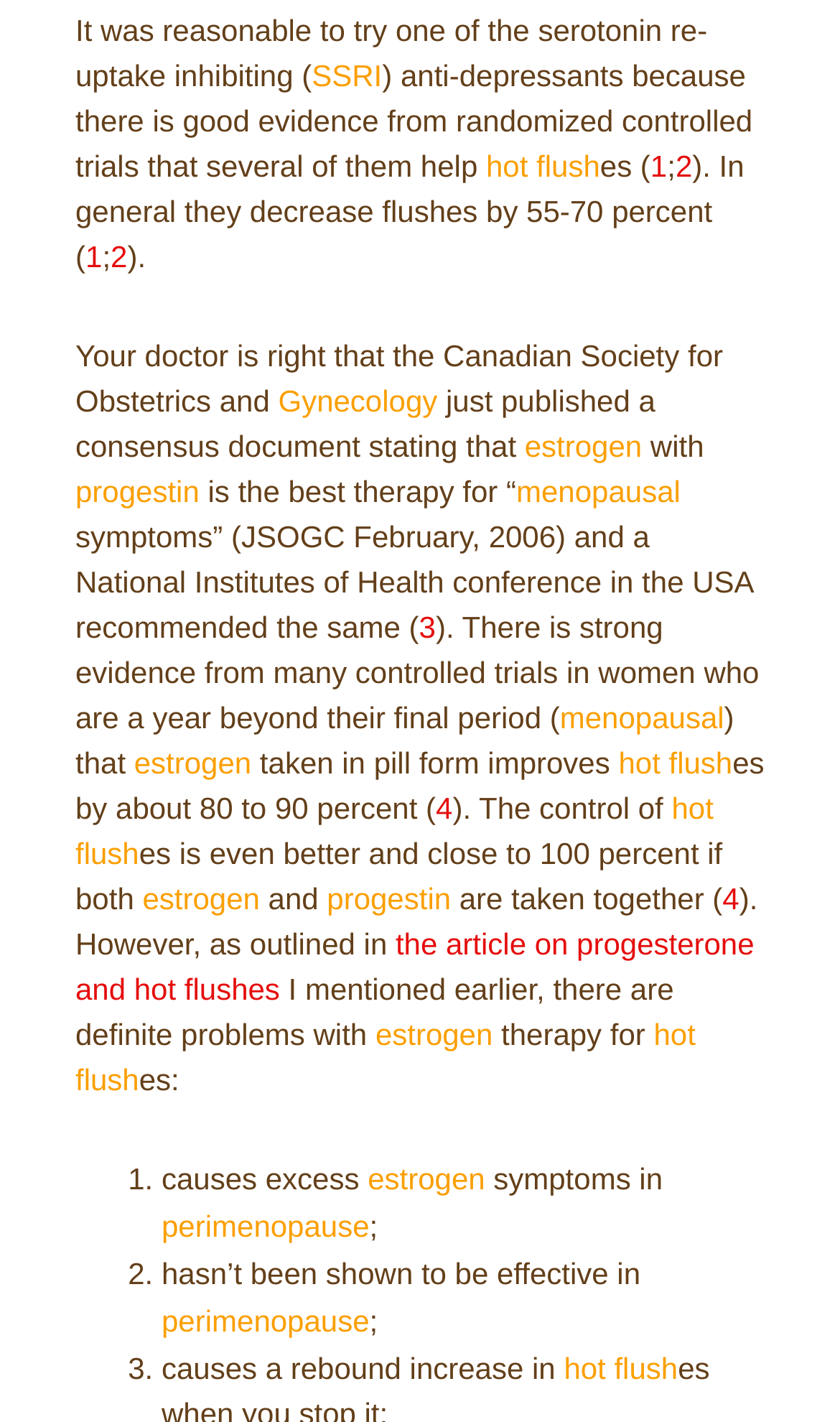Please identify the coordinates of the bounding box that should be clicked to fulfill this instruction: "follow the link to the Canadian Society for Obstetrics and Gynecology".

[0.331, 0.27, 0.521, 0.294]